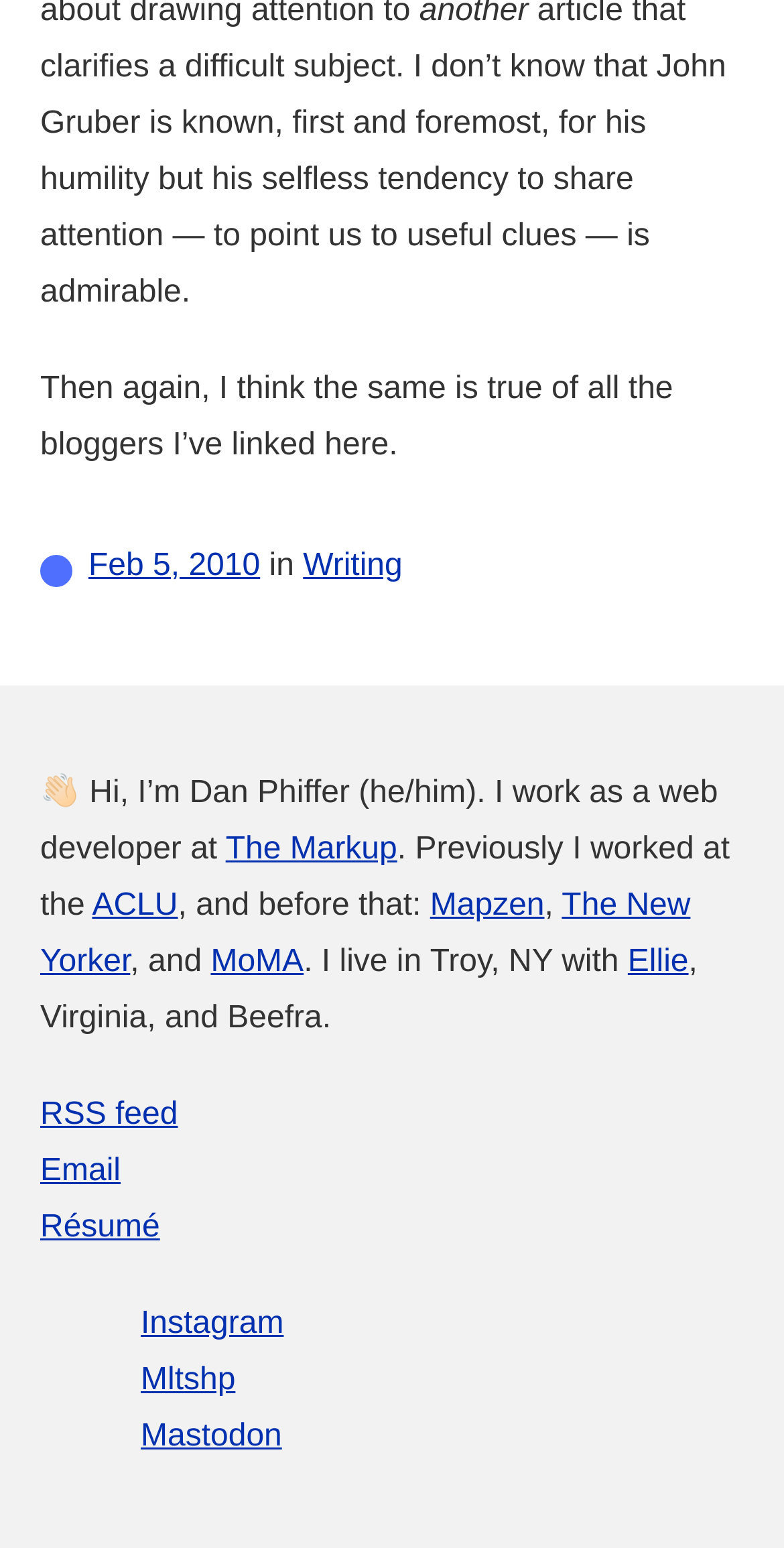Please determine the bounding box coordinates for the element that should be clicked to follow these instructions: "Check the RSS feed".

[0.051, 0.709, 0.227, 0.731]